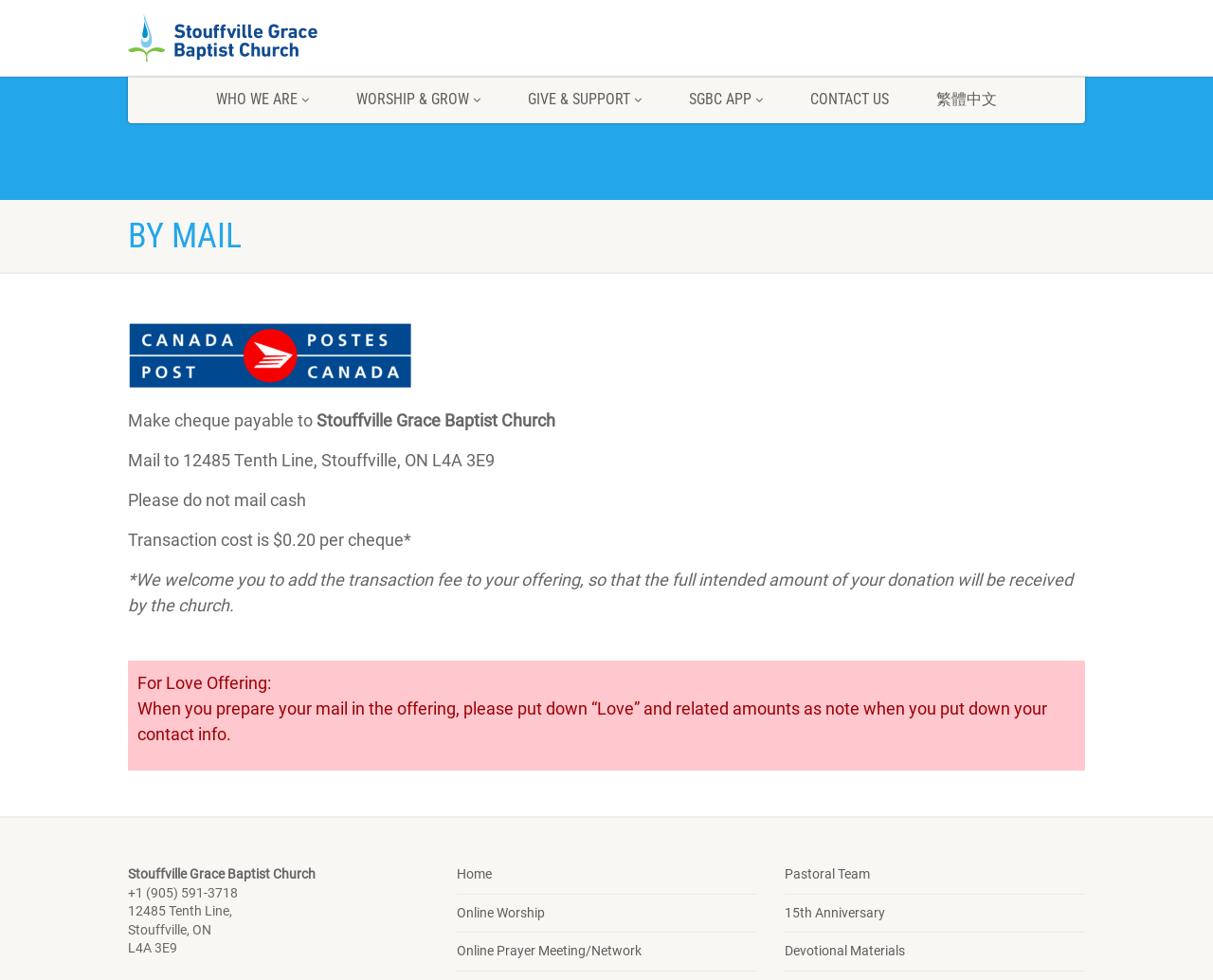Predict the bounding box of the UI element based on this description: "15th Anniversary".

[0.647, 0.922, 0.73, 0.941]